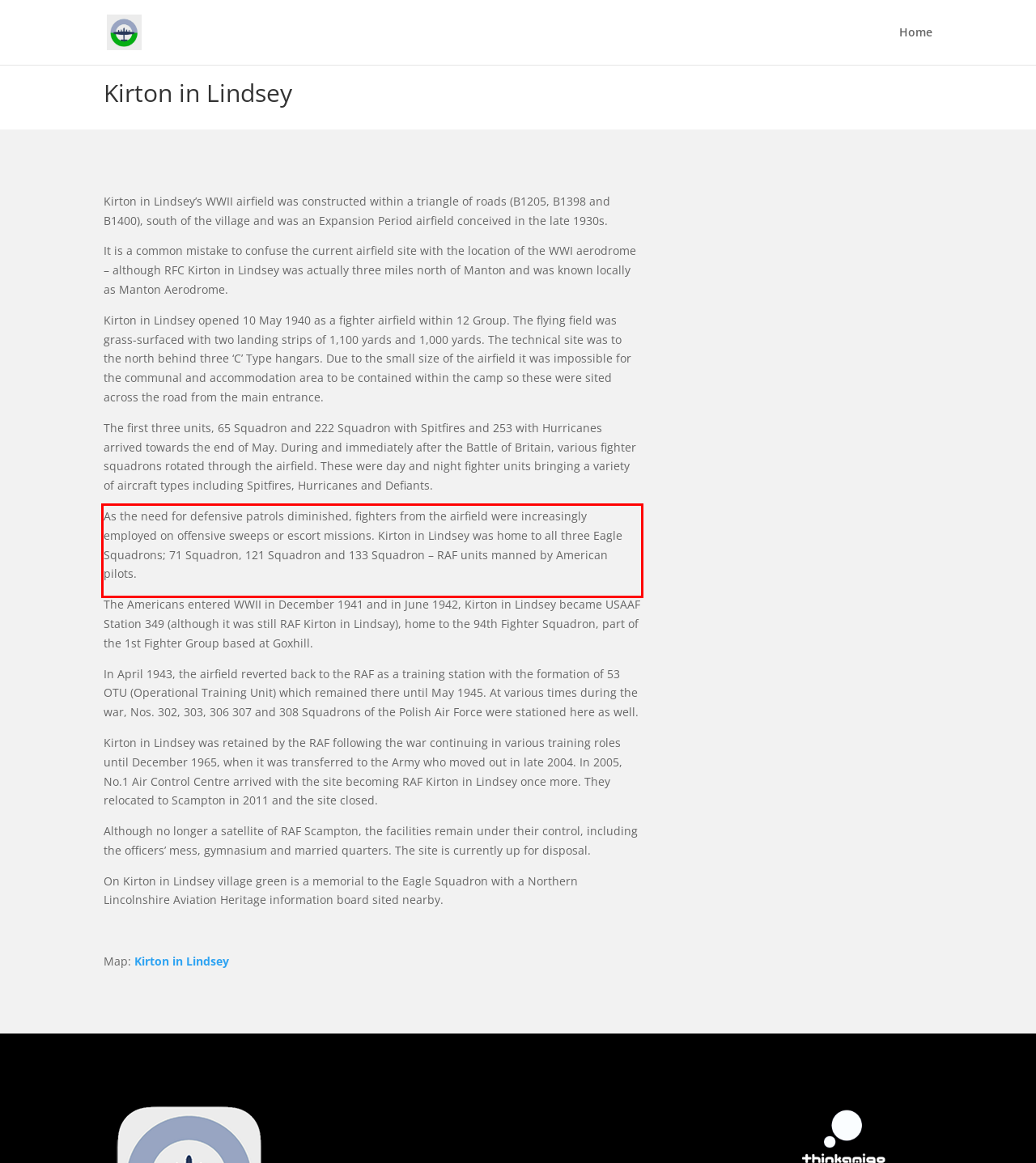Observe the screenshot of the webpage that includes a red rectangle bounding box. Conduct OCR on the content inside this red bounding box and generate the text.

As the need for defensive patrols diminished, fighters from the airfield were increasingly employed on offensive sweeps or escort missions. Kirton in Lindsey was home to all three Eagle Squadrons; 71 Squadron, 121 Squadron and 133 Squadron – RAF units manned by American pilots.